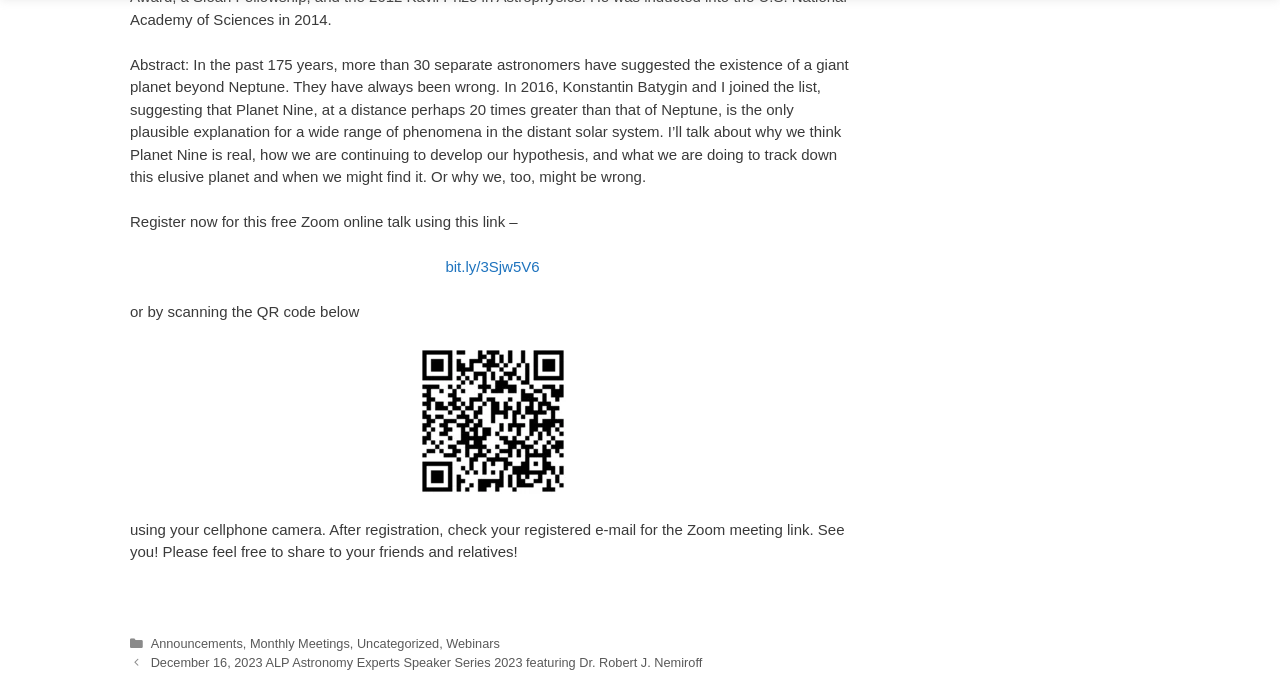How can I register for the online talk?
Please elaborate on the answer to the question with detailed information.

To register for the online talk, I can use the link 'bit.ly/3Sjw5V6' or scan the QR code below the registration text, and then check my registered email for the Zoom meeting link.